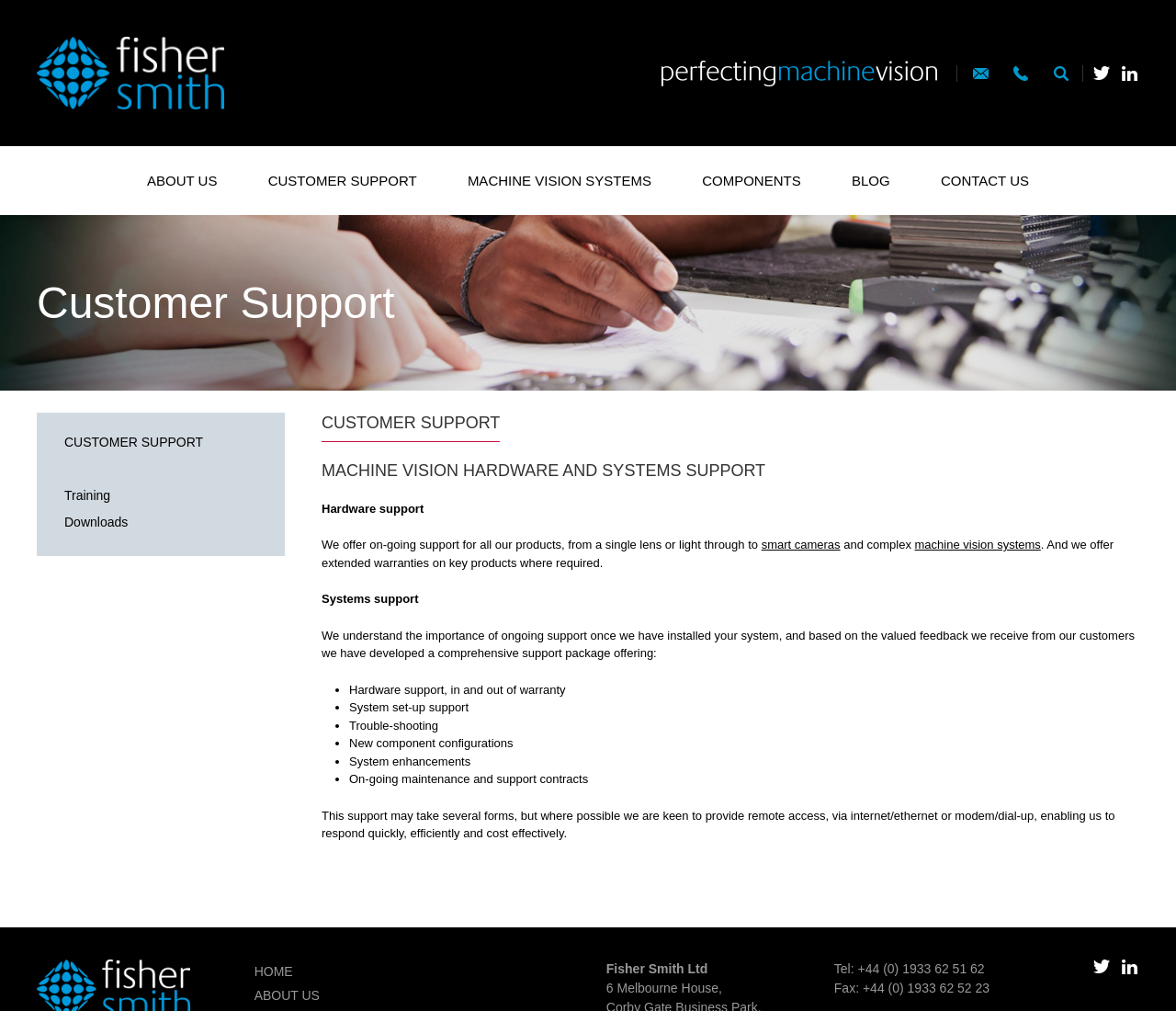Please specify the bounding box coordinates in the format (top-left x, top-left y, bottom-right x, bottom-right y), with all values as floating point numbers between 0 and 1. Identify the bounding box of the UI element described by: machine vision systems

[0.778, 0.532, 0.885, 0.546]